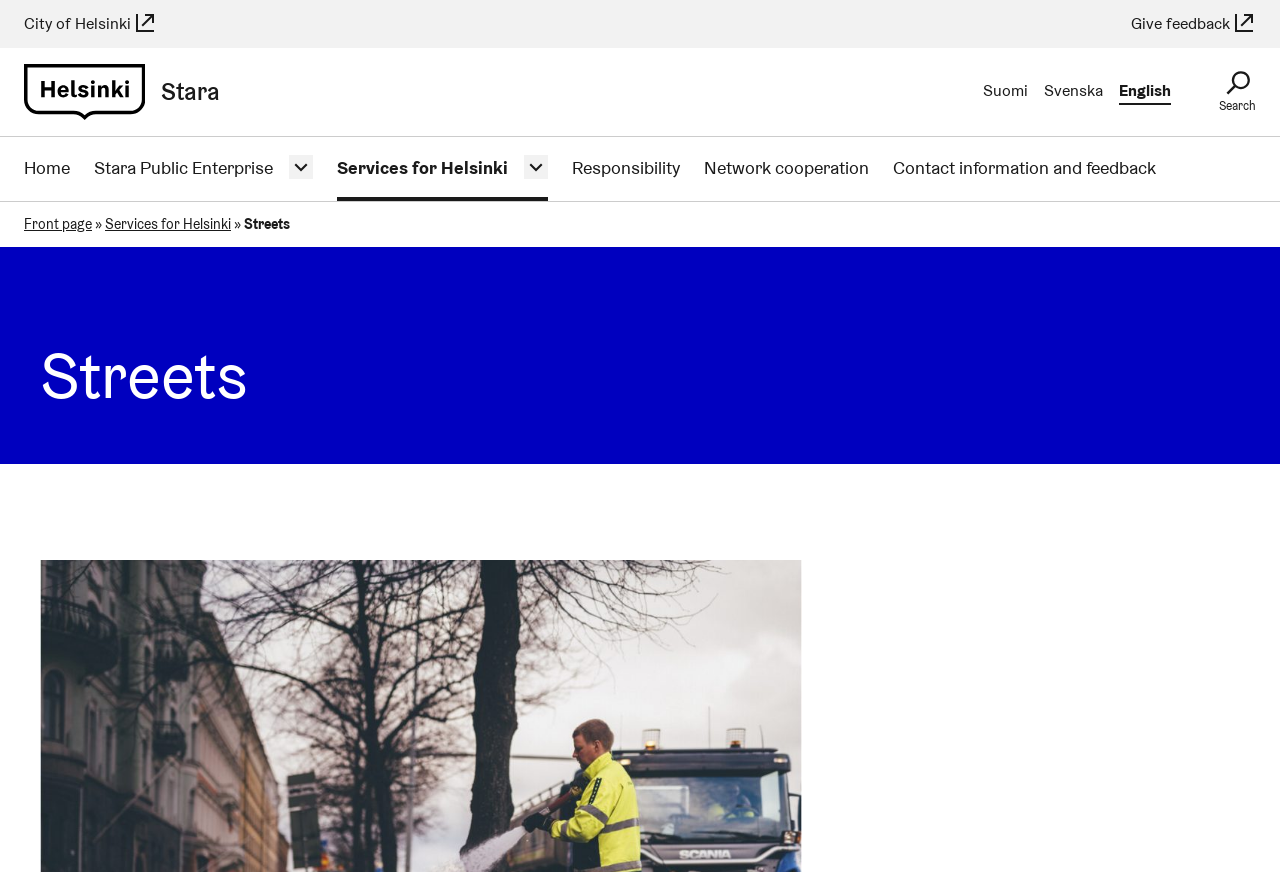Find the bounding box coordinates of the area to click in order to follow the instruction: "go to Home".

[0.019, 0.176, 0.055, 0.207]